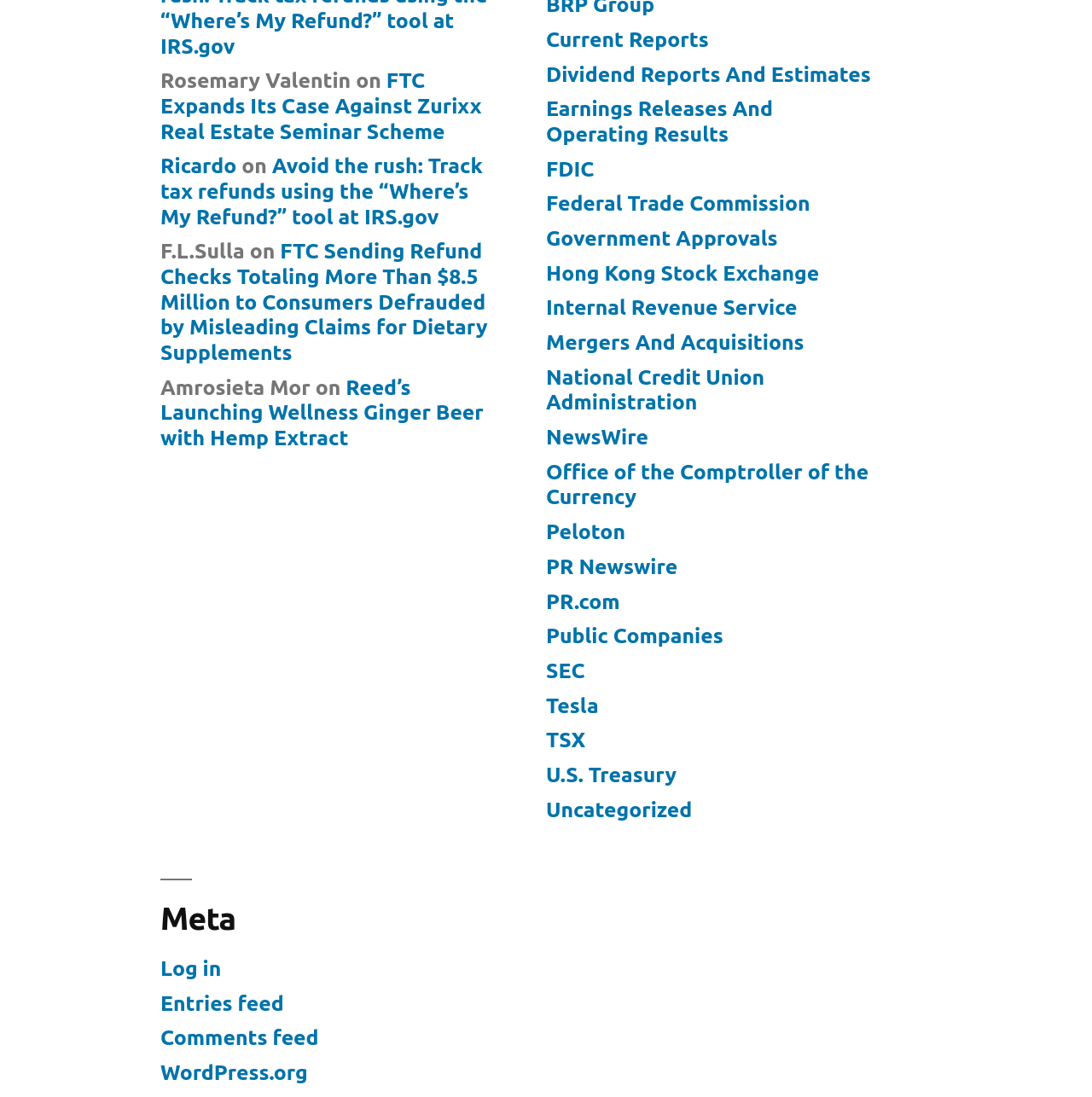Determine the bounding box coordinates for the UI element matching this description: "About".

None